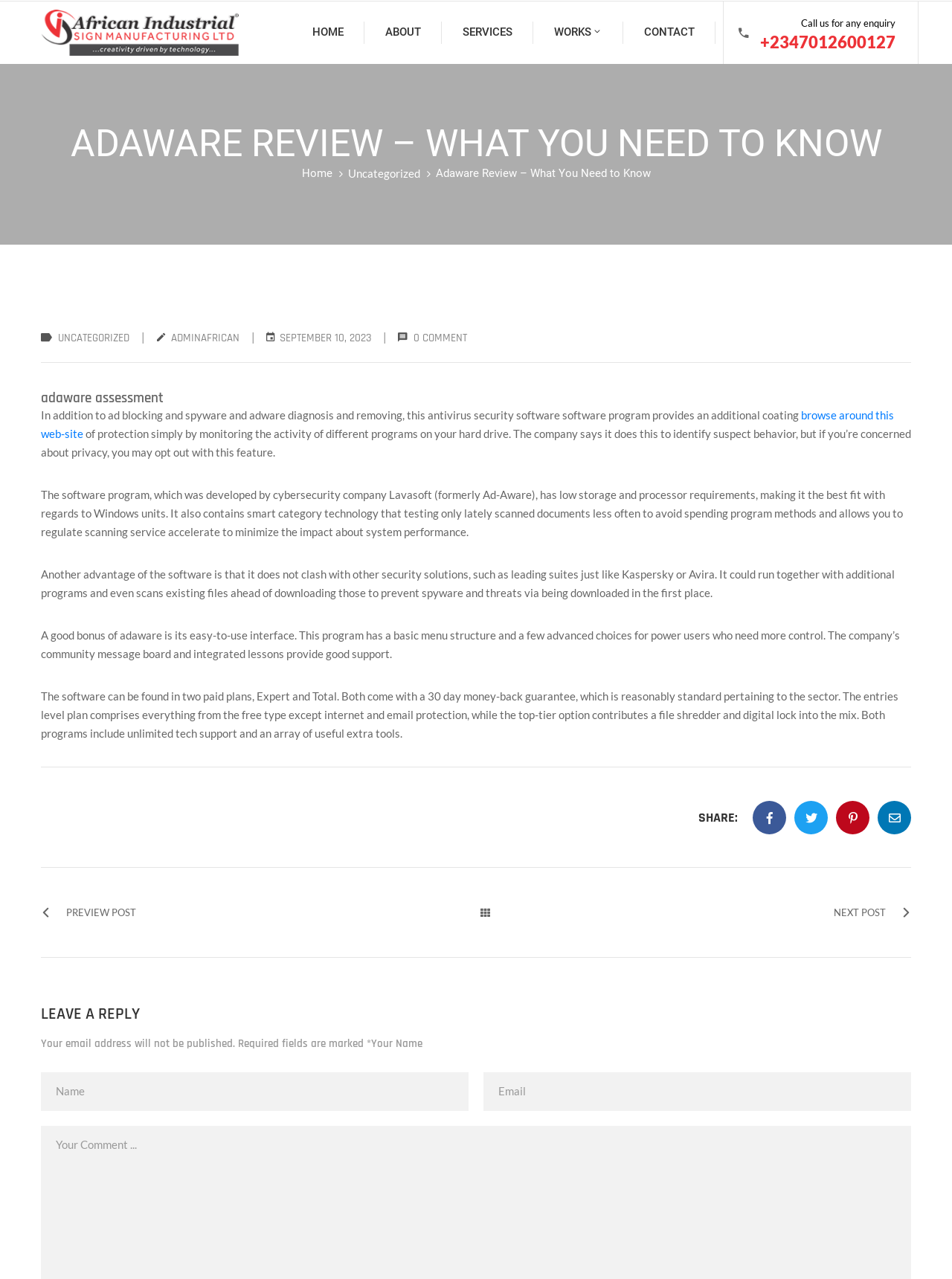Could you indicate the bounding box coordinates of the region to click in order to complete this instruction: "Click on the 'UNCATEGORIZED' link".

[0.061, 0.259, 0.136, 0.27]